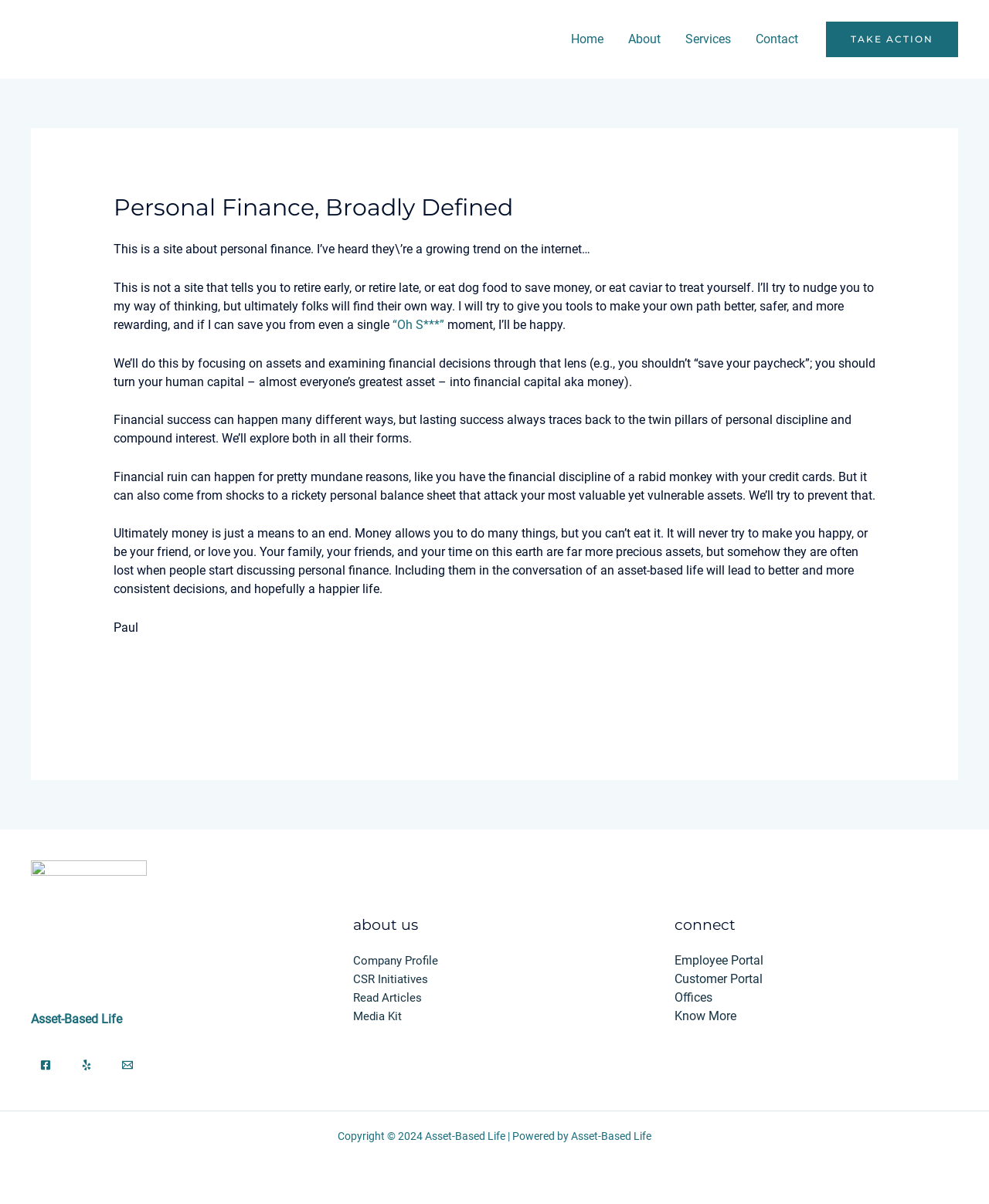Locate the coordinates of the bounding box for the clickable region that fulfills this instruction: "Visit the 'About' page".

[0.623, 0.01, 0.68, 0.055]